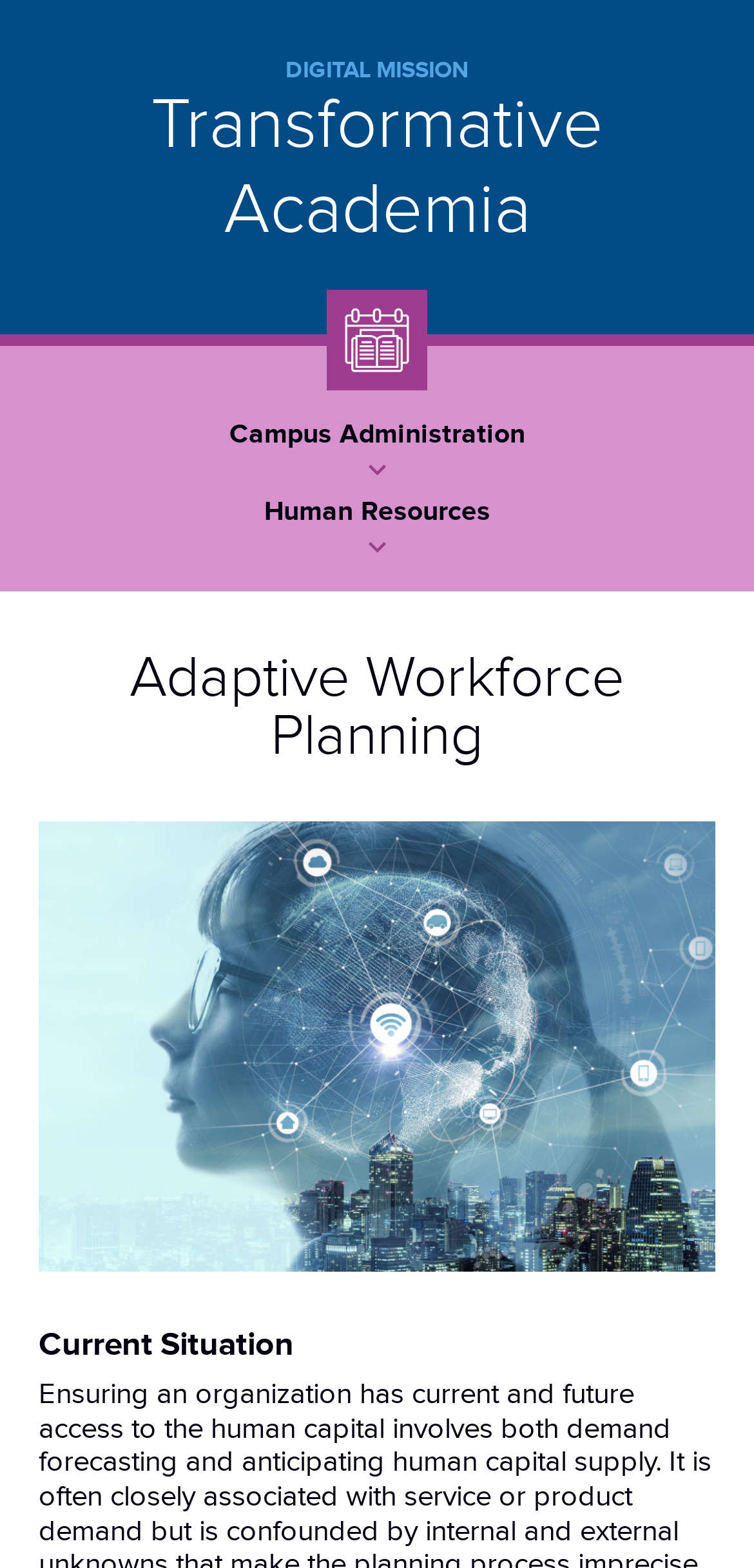Respond with a single word or phrase to the following question:
What is the context of Campus Administration?

Academia